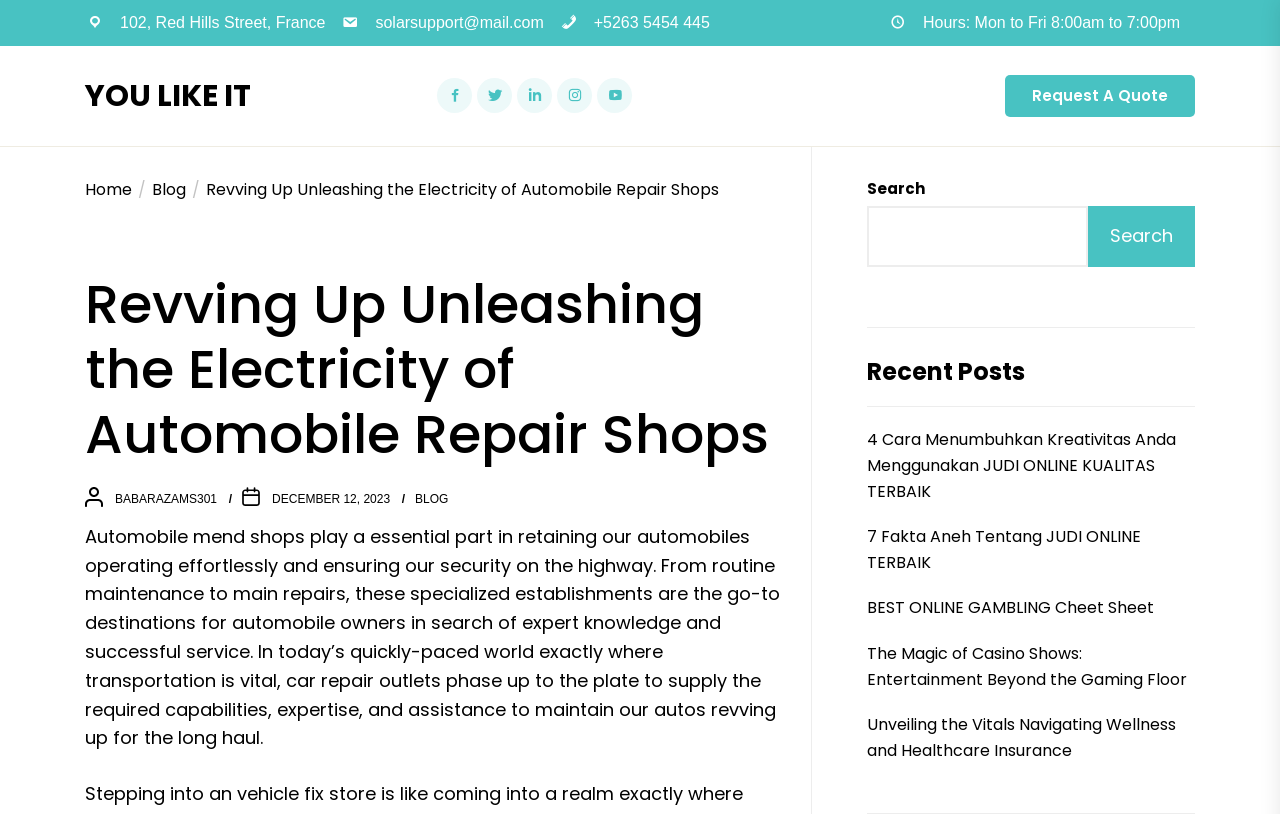From the details in the image, provide a thorough response to the question: What is the address of the automobile repair shop?

I found the address by looking at the static text elements at the top of the webpage, which provide contact information. The address is explicitly stated as '102, Red Hills Street, France'.